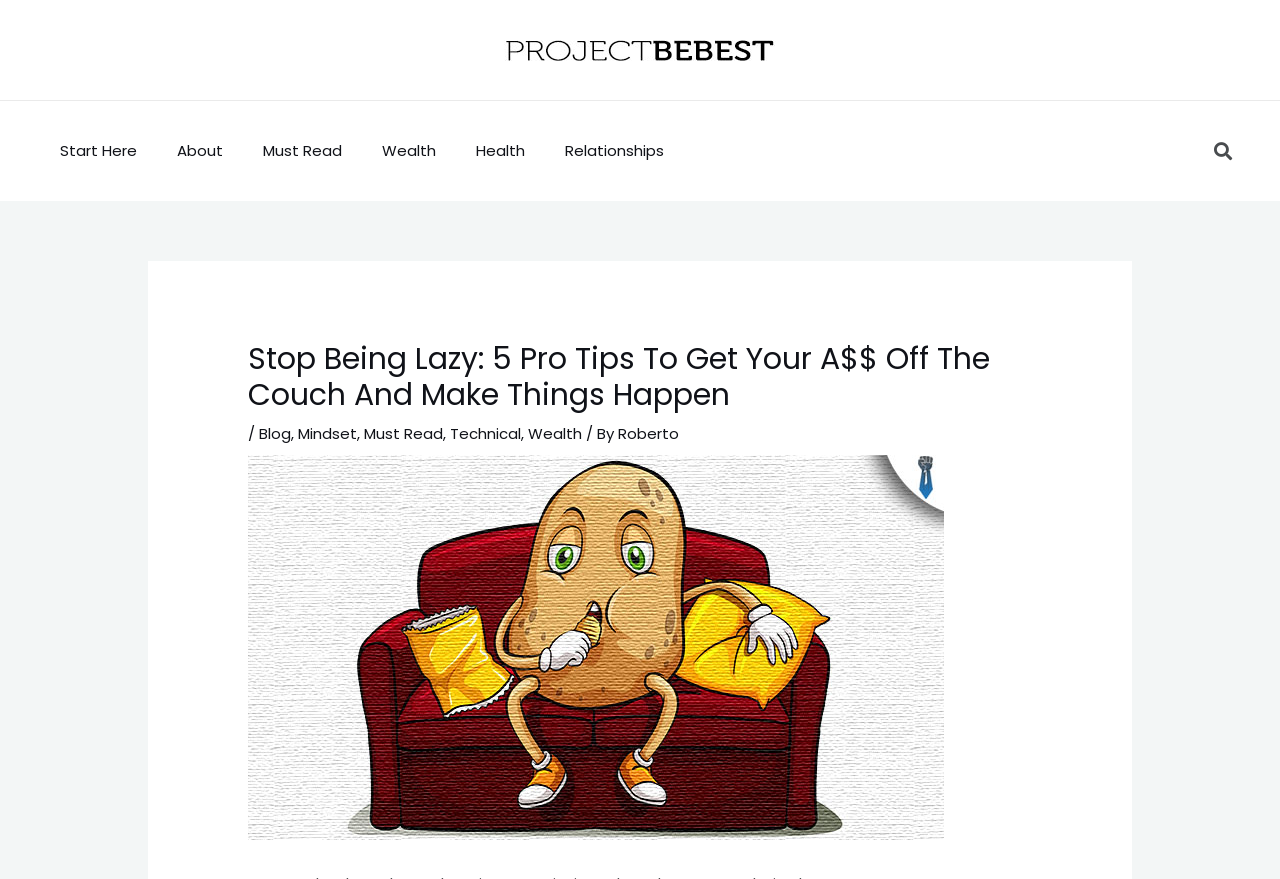Can you find the bounding box coordinates for the element that needs to be clicked to execute this instruction: "read the 'Must Read' articles"? The coordinates should be given as four float numbers between 0 and 1, i.e., [left, top, right, bottom].

[0.19, 0.146, 0.283, 0.198]